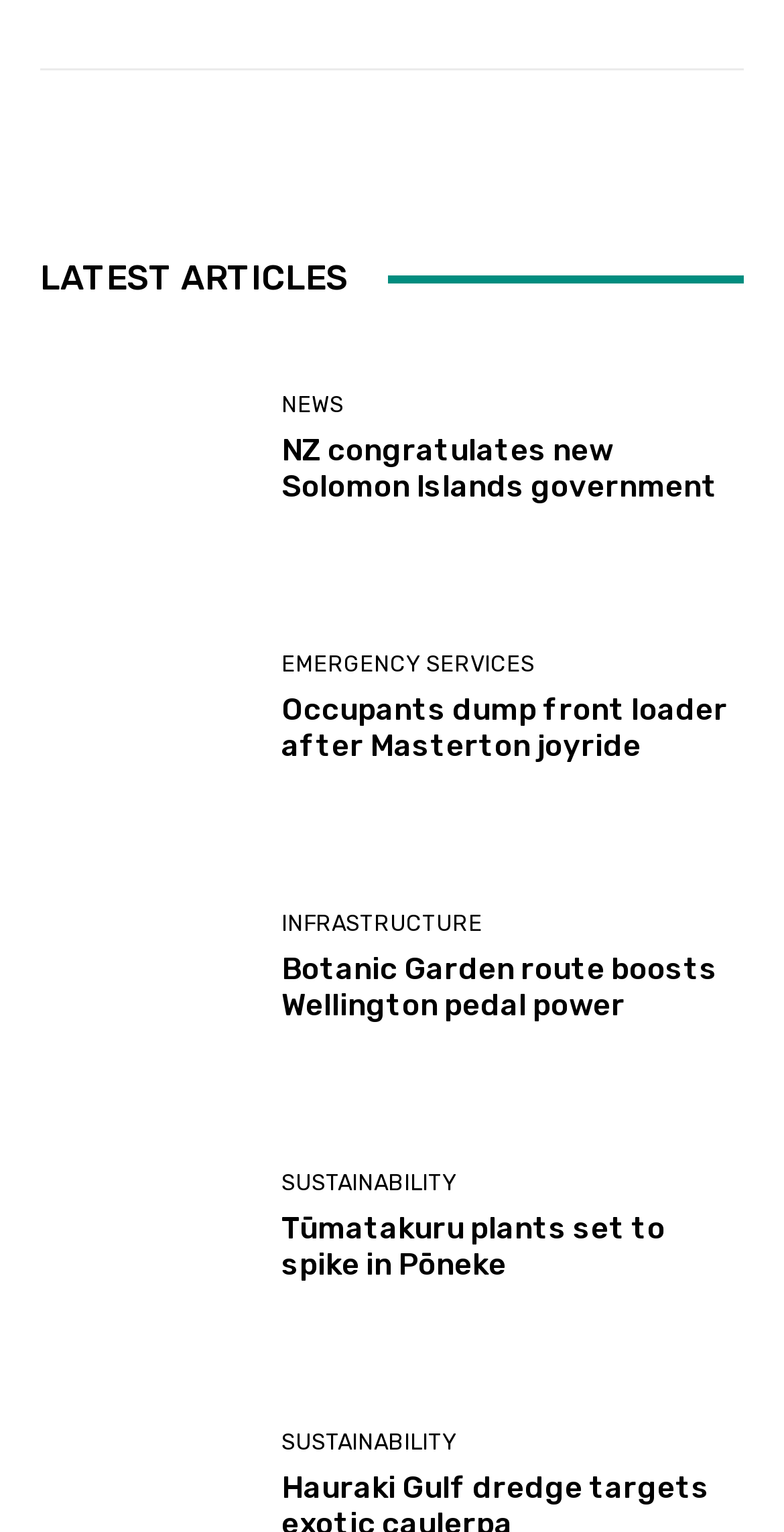Pinpoint the bounding box coordinates of the clickable area needed to execute the instruction: "Read latest news about NZ congratulating new Solomon Islands government". The coordinates should be specified as four float numbers between 0 and 1, i.e., [left, top, right, bottom].

[0.051, 0.225, 0.321, 0.363]